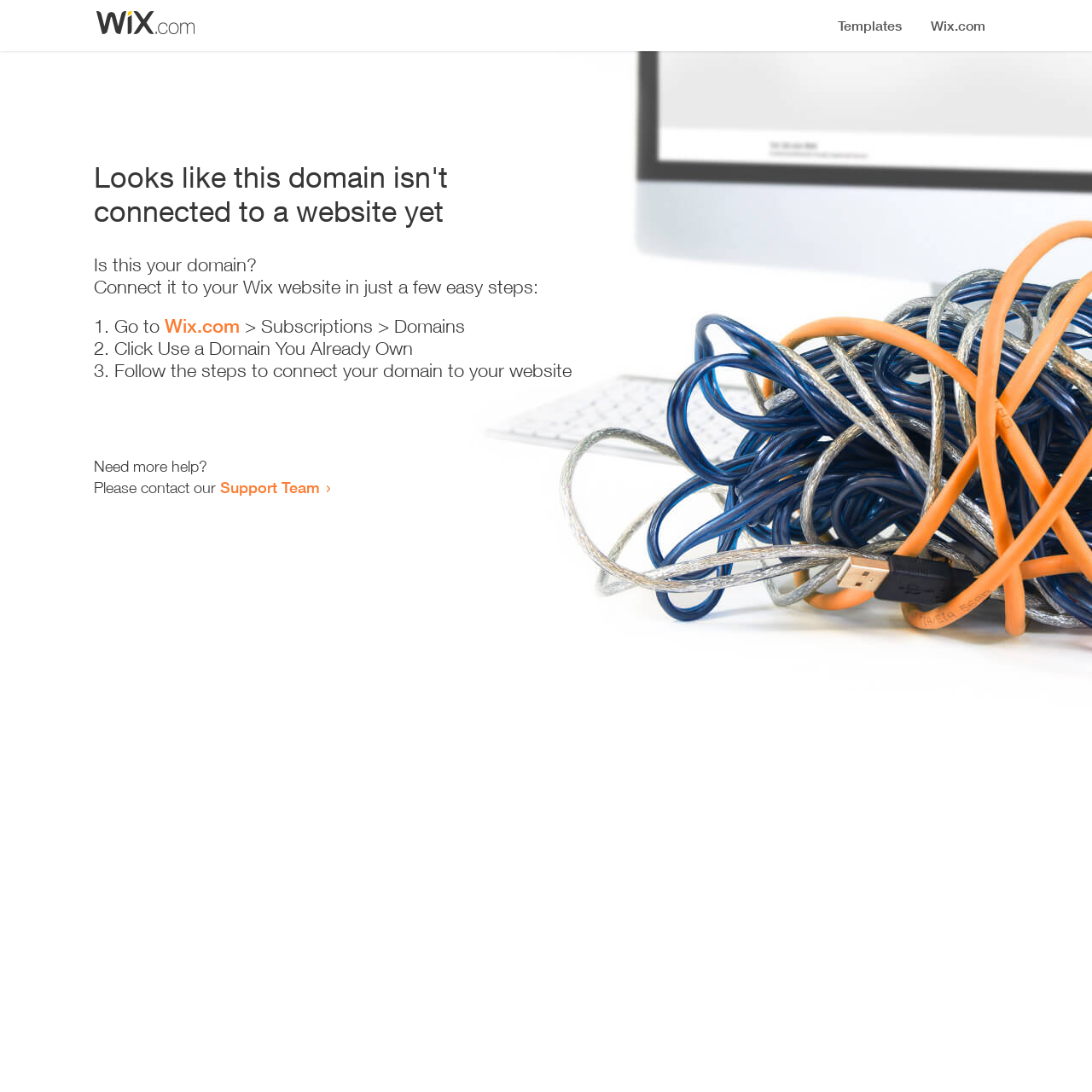Generate a thorough explanation of the webpage's elements.

The webpage appears to be an error page, indicating that a domain is not connected to a website yet. At the top, there is a small image, followed by a heading that states the error message. Below the heading, there is a series of instructions to connect the domain to a Wix website. The instructions are presented in a step-by-step format, with three numbered list items. Each list item contains a brief description of the action to take, with a link to Wix.com in the first step. 

To the right of the instructions, there is a small section that offers additional help, with a link to the Support Team. The overall layout is simple and easy to follow, with clear headings and concise text.